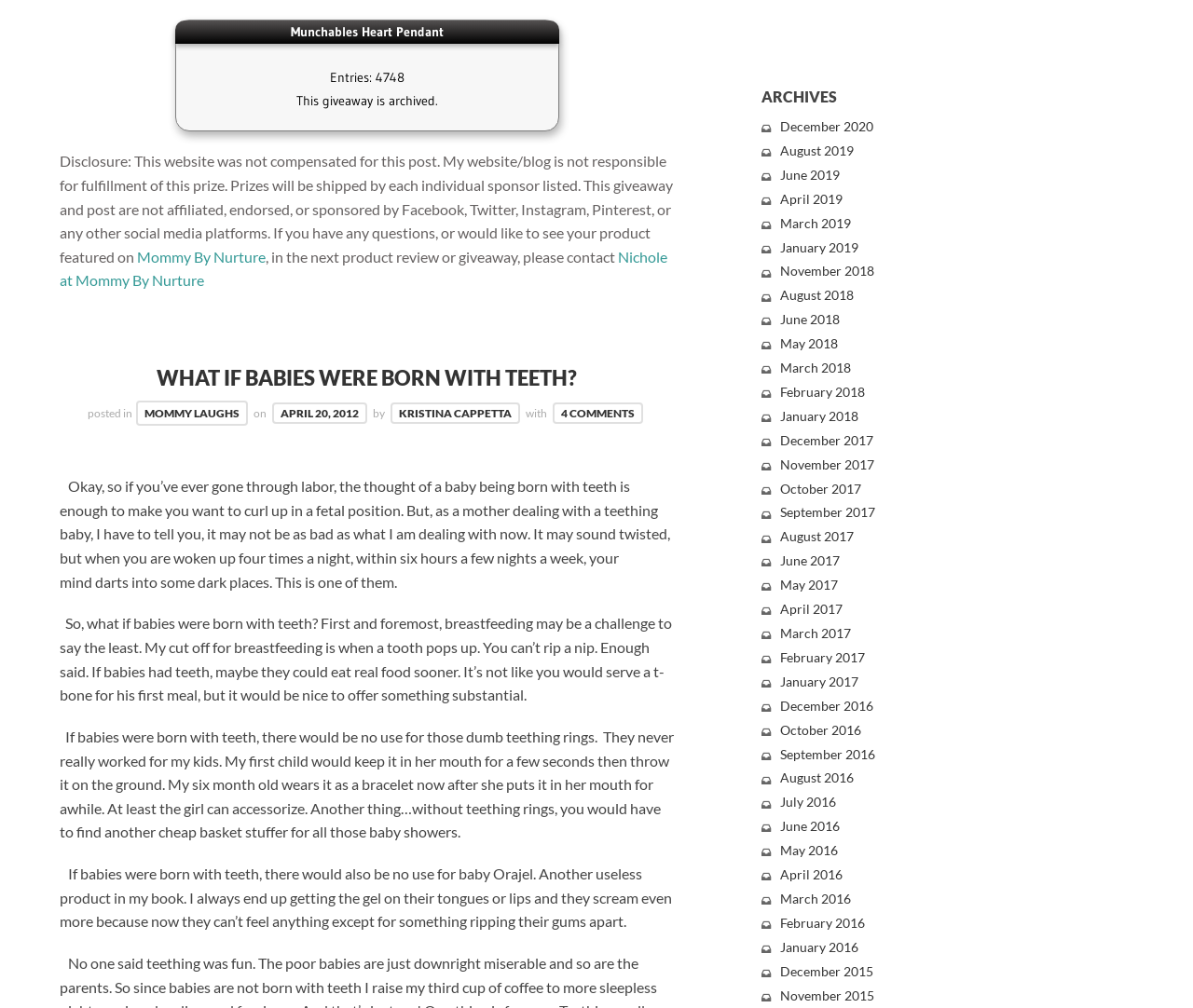What is the author of the blog post?
Using the image as a reference, answer the question with a short word or phrase.

Kristina Cappetta